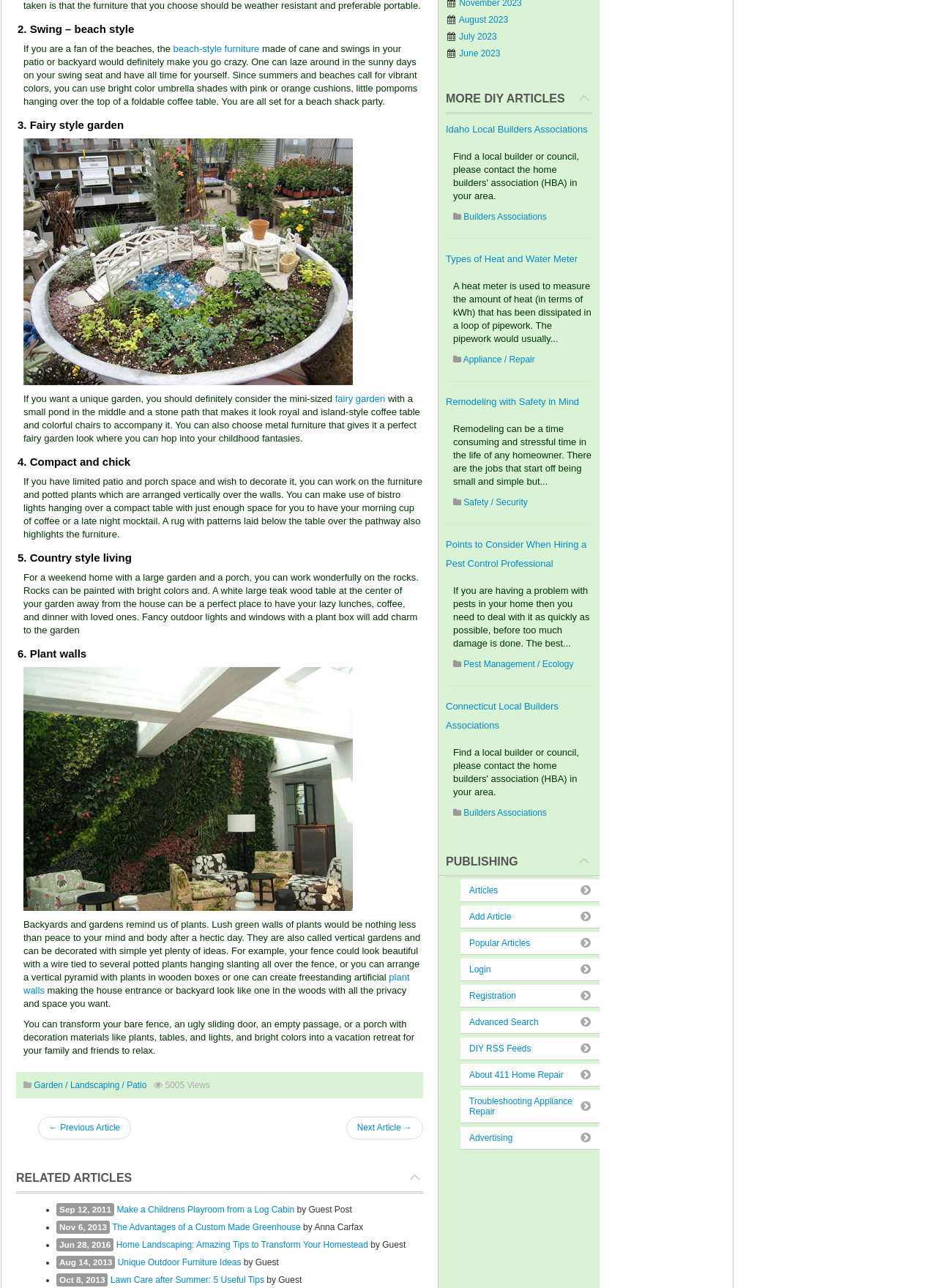Find the bounding box coordinates of the area to click in order to follow the instruction: "Click on the 'beach-style furniture' link".

[0.185, 0.033, 0.277, 0.042]